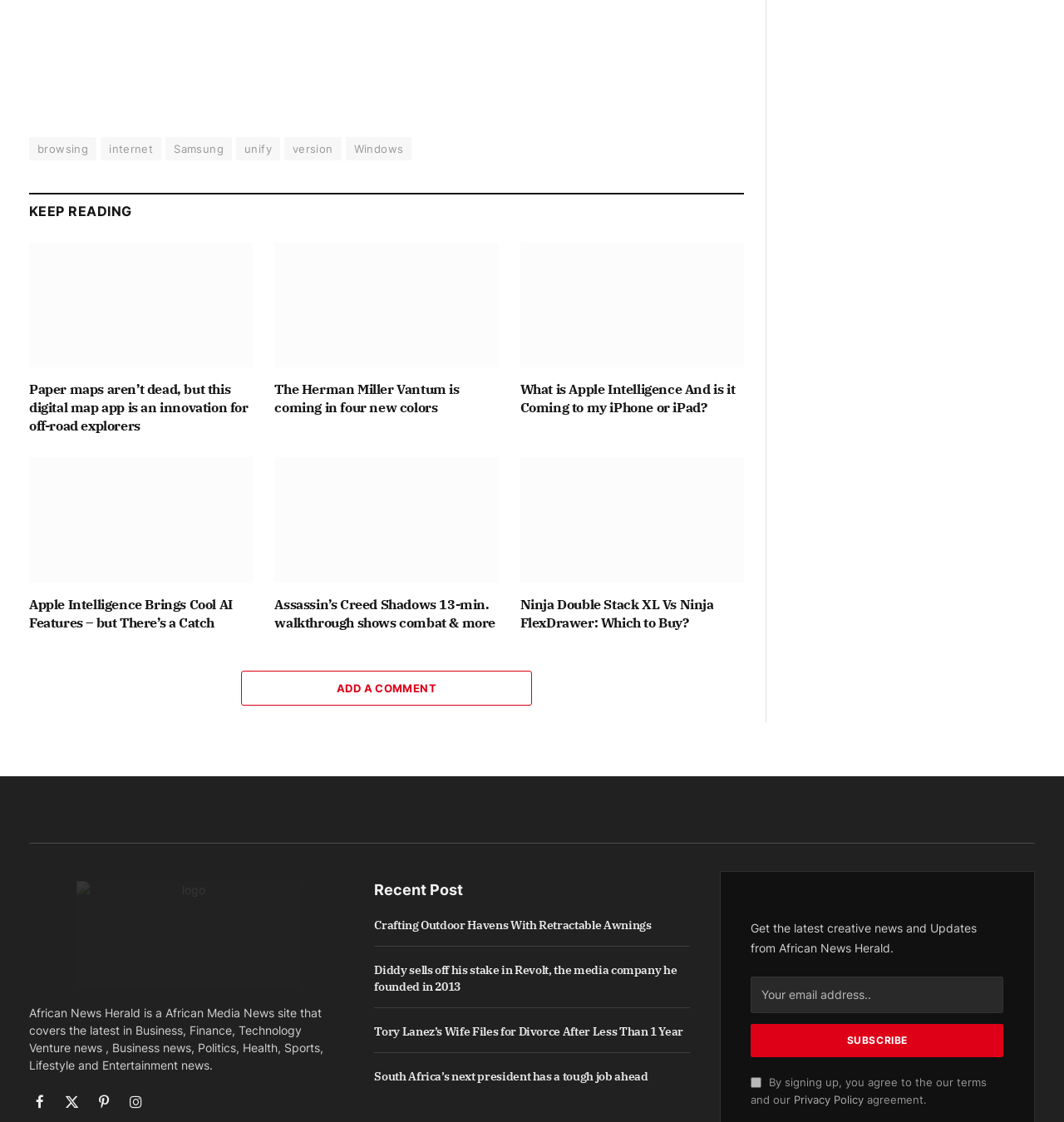Provide a one-word or one-phrase answer to the question:
How many social media links are present at the bottom of the webpage?

4